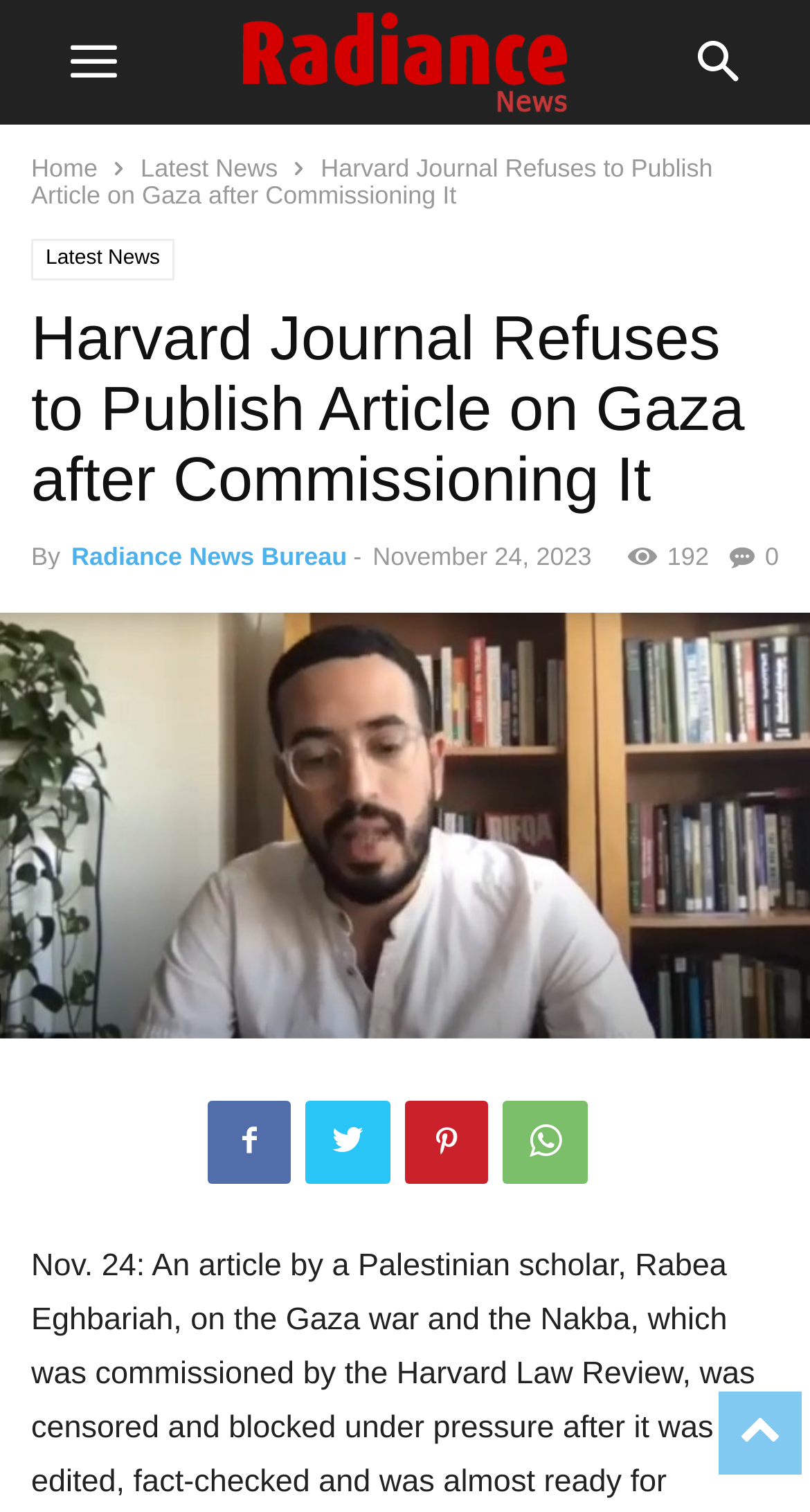Pinpoint the bounding box coordinates of the clickable element to carry out the following instruction: "read article by Radiance News Bureau."

[0.088, 0.359, 0.428, 0.378]